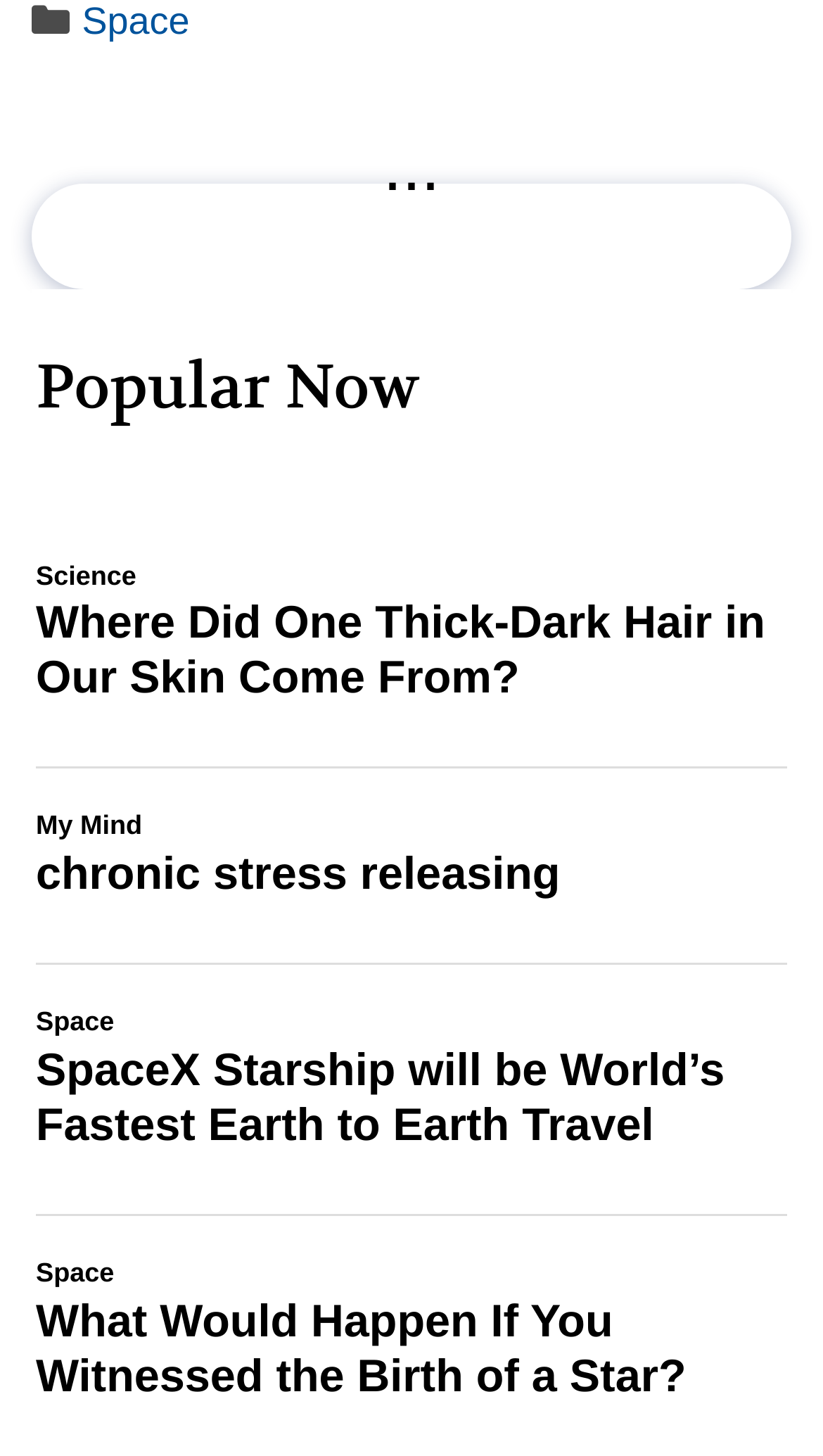Please identify the bounding box coordinates of the element's region that should be clicked to execute the following instruction: "view popular now". The bounding box coordinates must be four float numbers between 0 and 1, i.e., [left, top, right, bottom].

[0.044, 0.242, 0.956, 0.292]